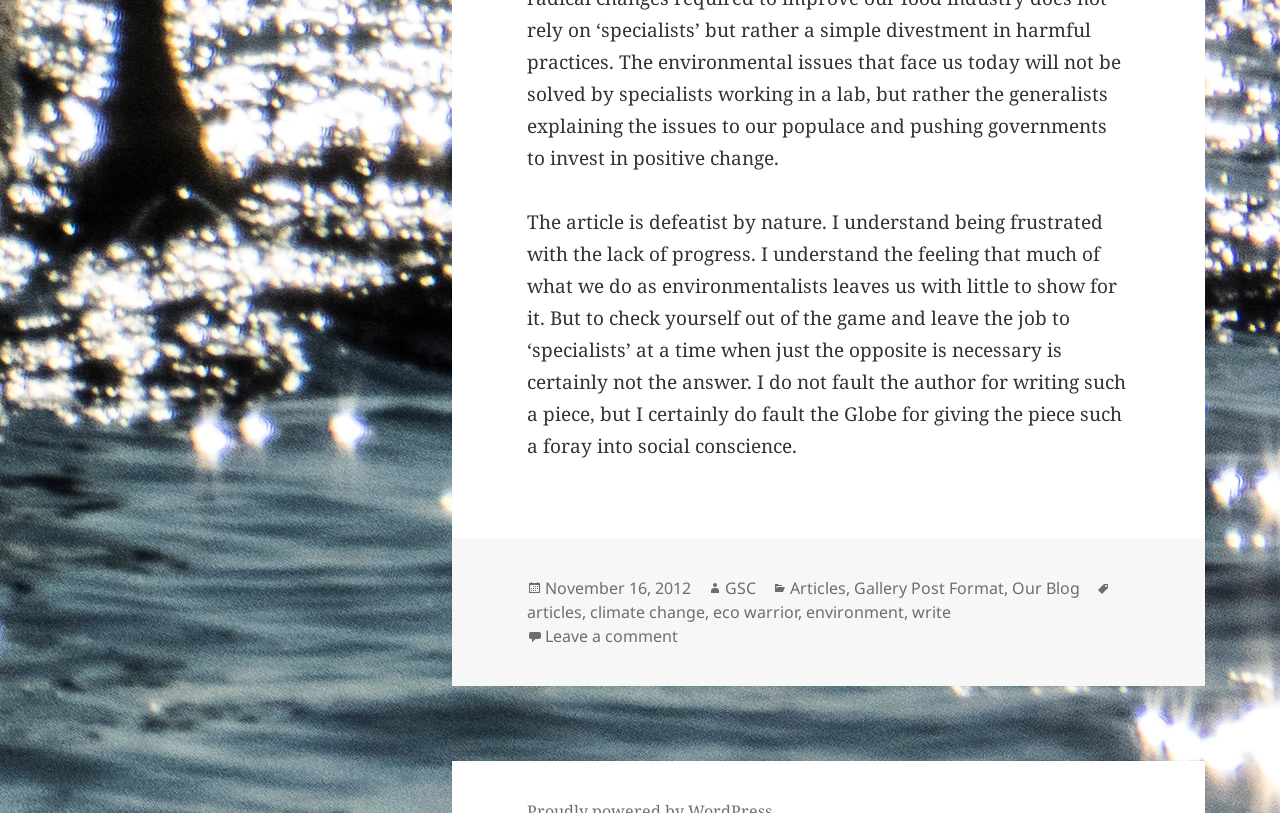Could you indicate the bounding box coordinates of the region to click in order to complete this instruction: "Read the article posted on November 16, 2012".

[0.426, 0.71, 0.54, 0.738]